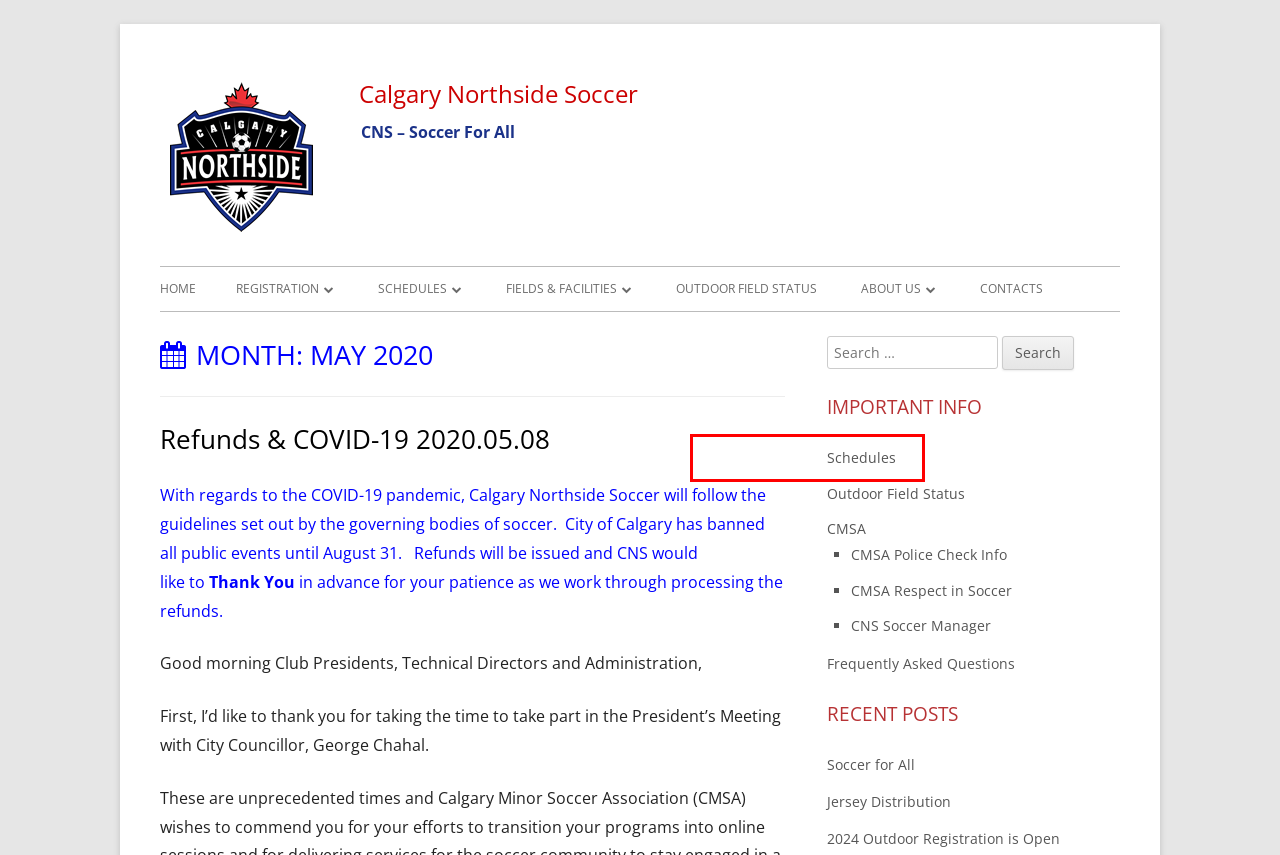After examining the screenshot of a webpage with a red bounding box, choose the most accurate webpage description that corresponds to the new page after clicking the element inside the red box. Here are the candidates:
A. CUSA / CWSA Adult – Calgary Northside Soccer
B. Game Facilities – Calgary Northside Soccer
C. Team Manager – Calgary Northside Soccer
D. About Us – Calgary Northside Soccer
E. Facility Locations – Calgary Northside Soccer
F. U07B Ospreys – Calgary Northside Soccer
G. Players – Calgary Northside Soccer
H. CMSA – Calgary Northside Soccer

C